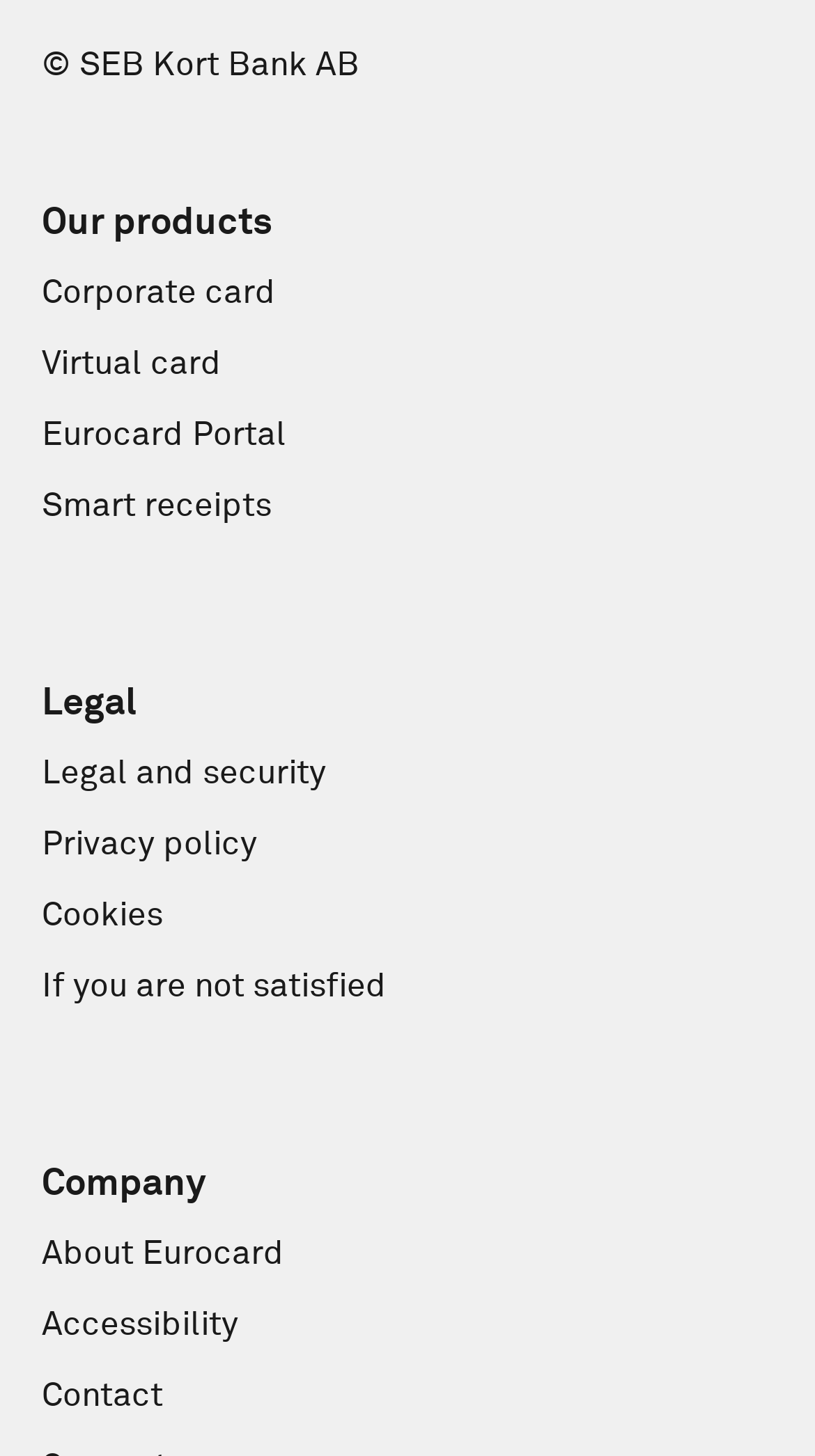Using the provided description Accessibility, find the bounding box coordinates for the UI element. Provide the coordinates in (top-left x, top-left y, bottom-right x, bottom-right y) format, ensuring all values are between 0 and 1.

[0.051, 0.898, 0.292, 0.921]